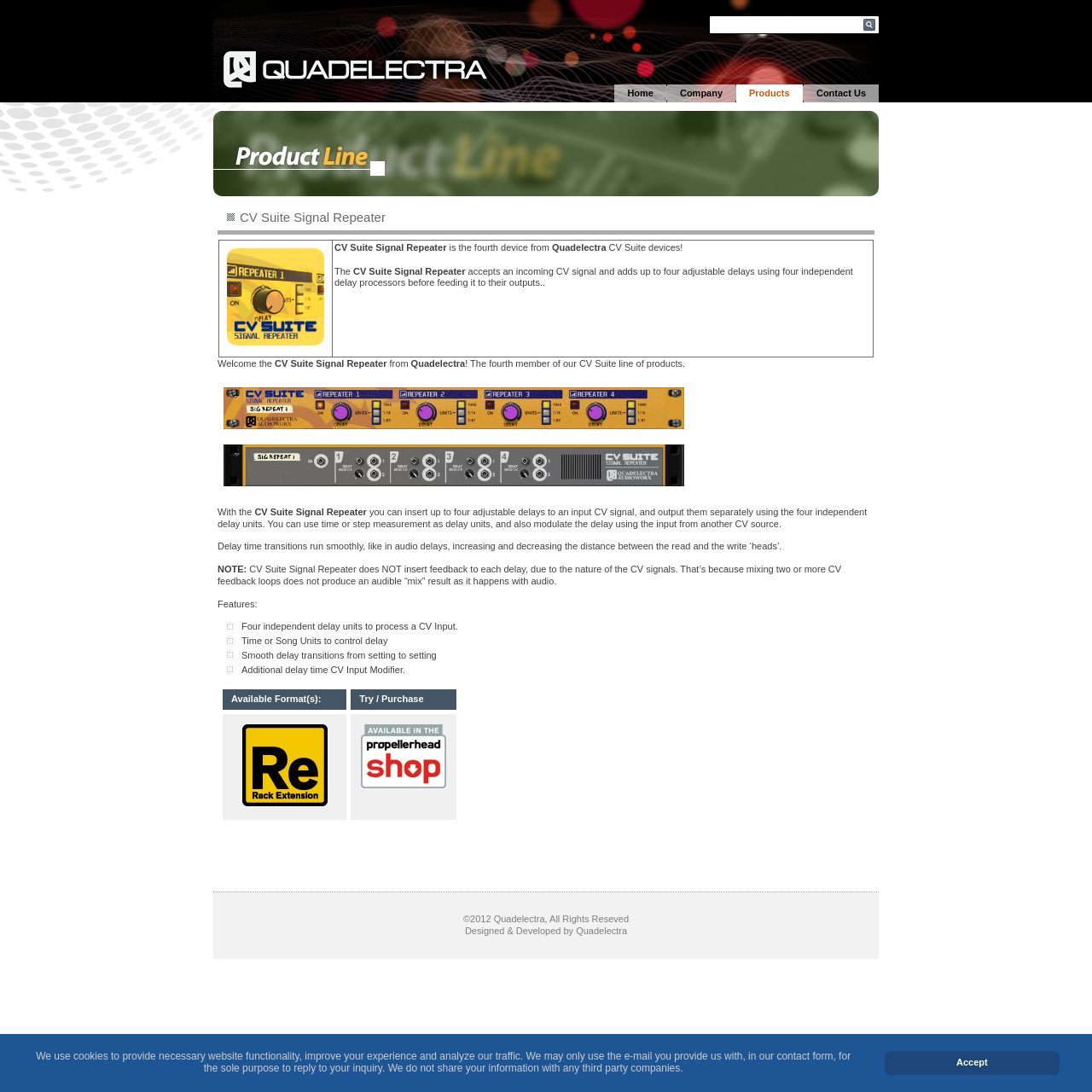Please indicate the bounding box coordinates of the element's region to be clicked to achieve the instruction: "Click the Products link". Provide the coordinates as four float numbers between 0 and 1, i.e., [left, top, right, bottom].

[0.674, 0.077, 0.735, 0.094]